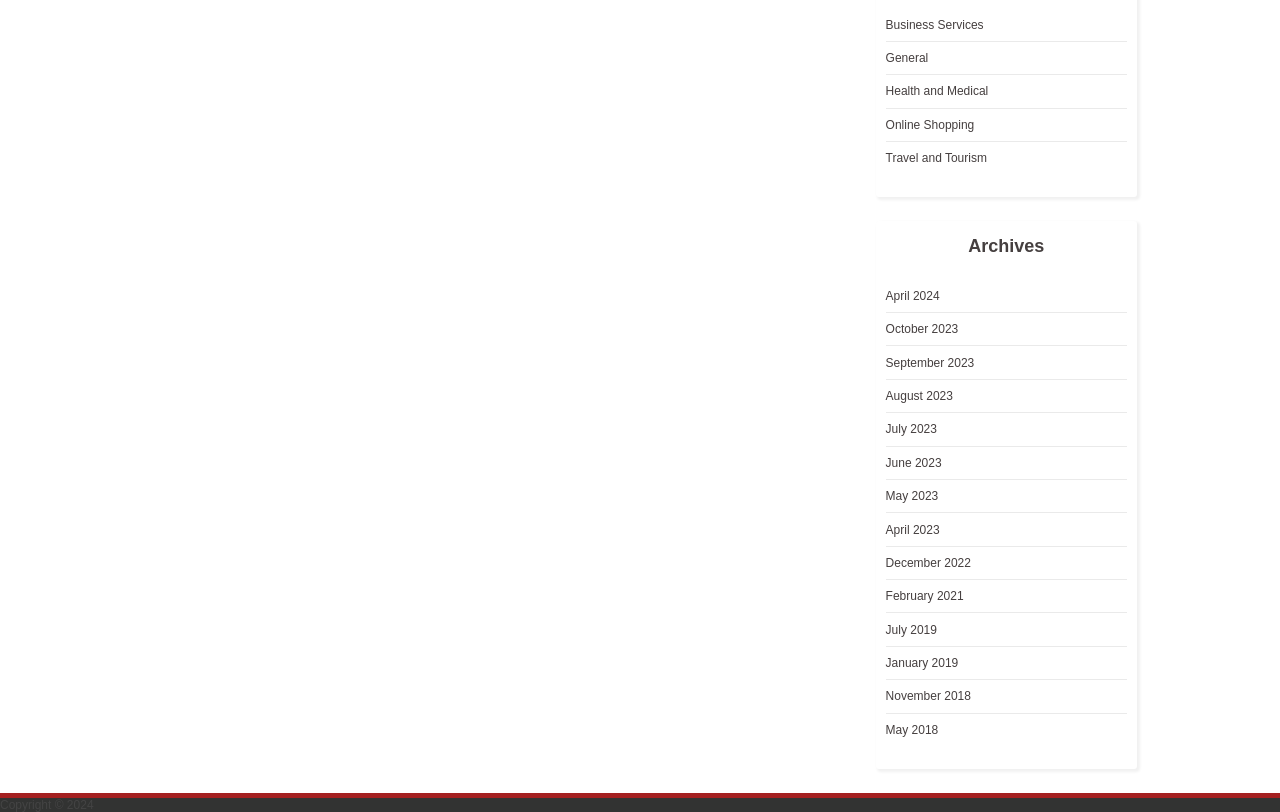Locate the bounding box coordinates of the clickable element to fulfill the following instruction: "Click on Business Services". Provide the coordinates as four float numbers between 0 and 1 in the format [left, top, right, bottom].

[0.692, 0.022, 0.768, 0.039]